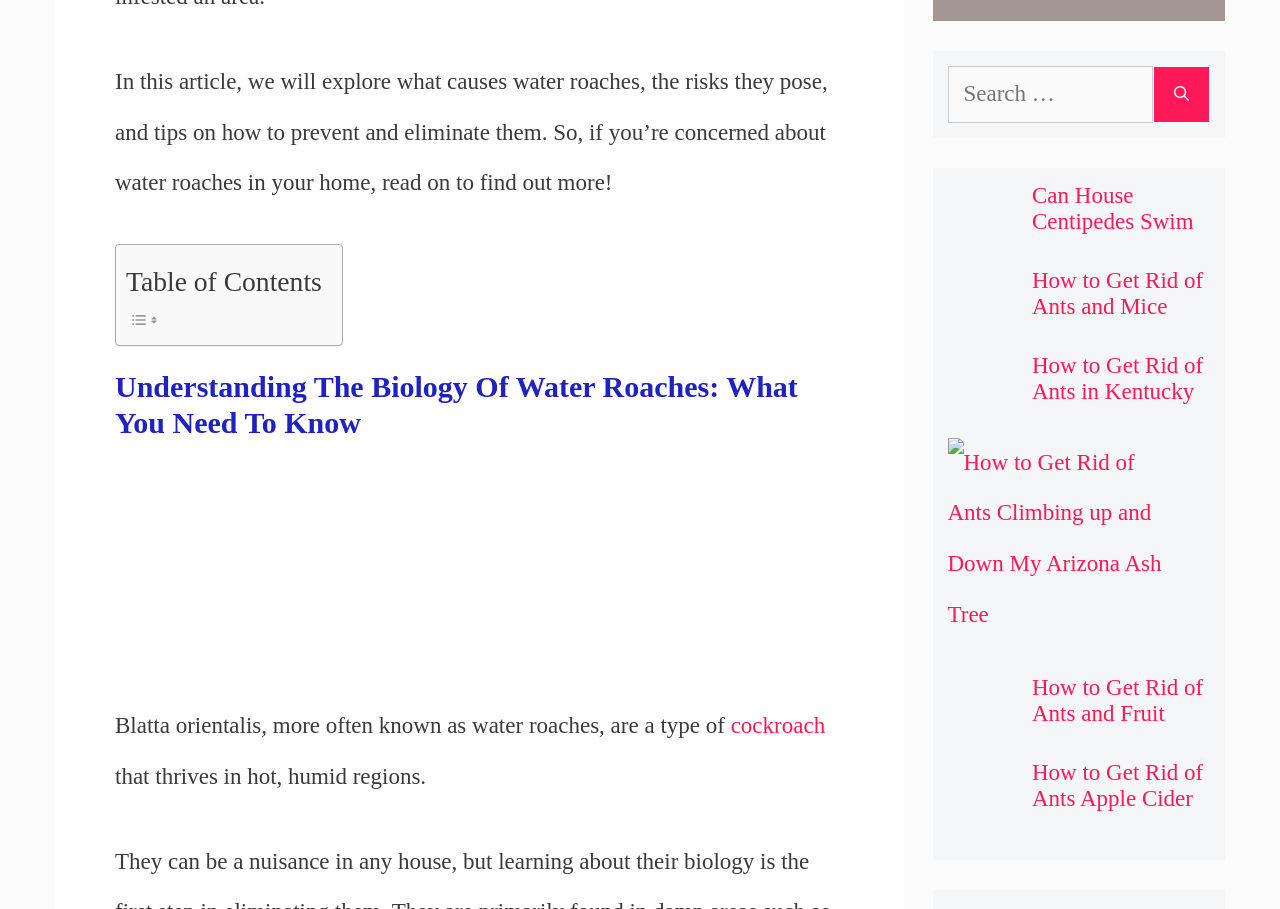Please determine the bounding box coordinates of the element's region to click in order to carry out the following instruction: "Search for something". The coordinates should be four float numbers between 0 and 1, i.e., [left, top, right, bottom].

[0.74, 0.073, 0.901, 0.135]